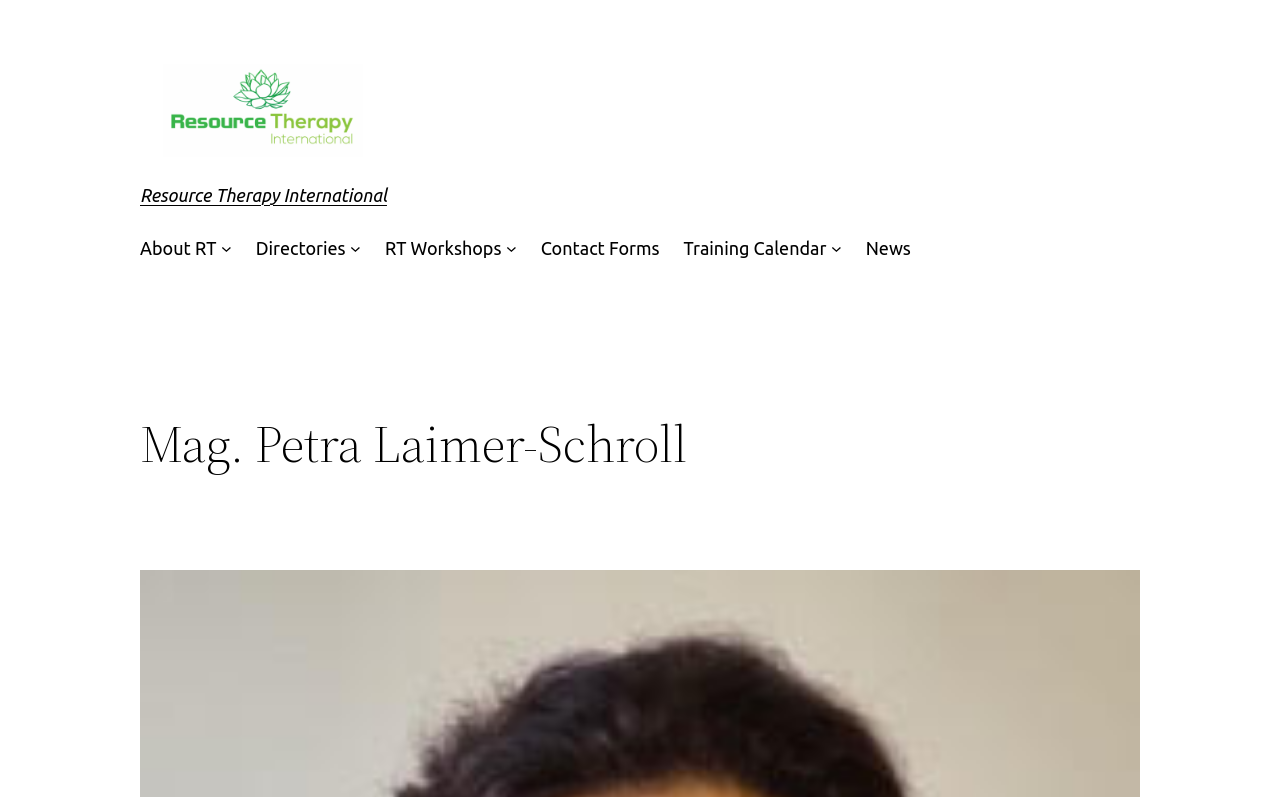Find the bounding box coordinates of the clickable area that will achieve the following instruction: "Go to About RT".

[0.109, 0.293, 0.169, 0.329]